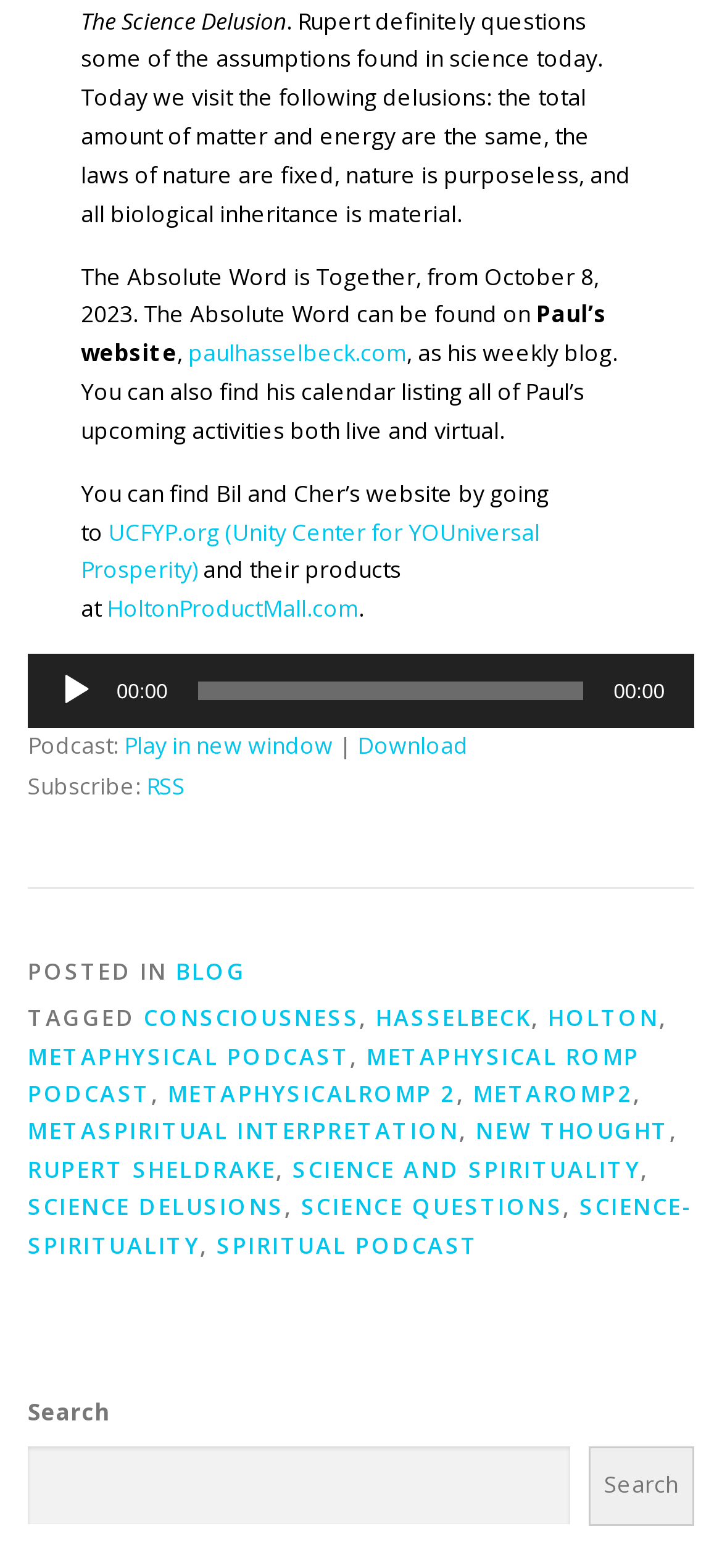Respond with a single word or phrase to the following question:
What is the purpose of the slider below the play button?

Time Slider